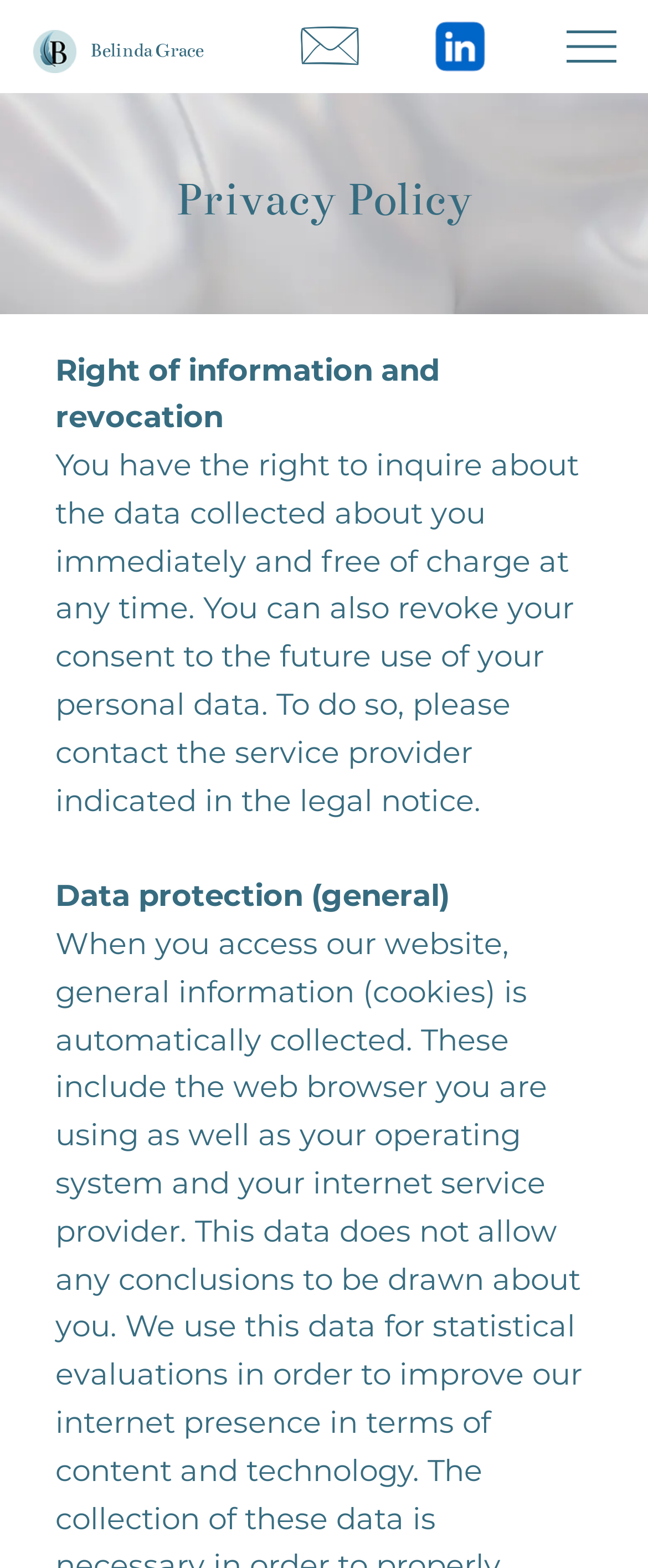Illustrate the webpage with a detailed description.

The webpage is about the Privacy Policy of belinda-grace.com. At the top right corner, there is a button to open site navigation, accompanied by an image with the same description. On the top left, there is a link with no description, followed by a heading that reads "Belinda Grace" with a link to the same name.

Below the top section, there is a large image that spans the entire width of the page, depicting Silky White Fabric. Above this image, there are two links with no descriptions.

The main content of the page is headed by "Privacy Policy" in a prominent font. The policy is divided into sections, with the first section titled "Right of information and revocation". This section explains that users have the right to inquire about their collected data and revoke their consent to its future use. The text provides details on how to contact the service provider to exercise this right.

There is a small gap, indicated by a non-breaking space character, separating the first section from the next, which is titled "Data protection (general)".